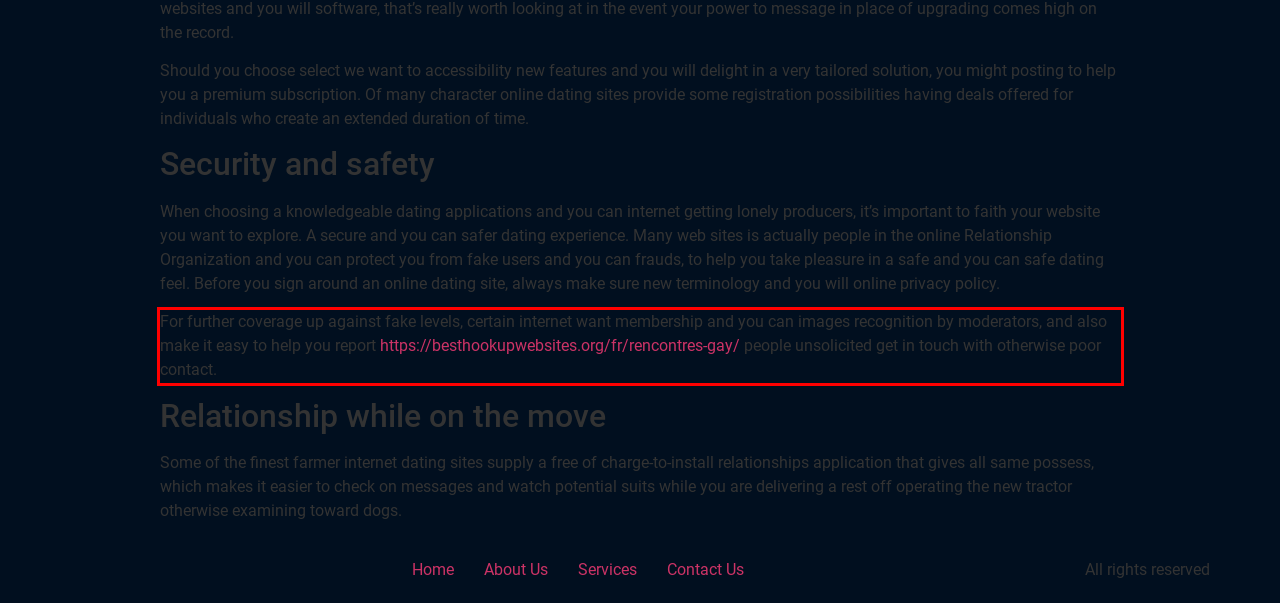Please use OCR to extract the text content from the red bounding box in the provided webpage screenshot.

For further coverage up against fake levels, certain internet want membership and you can images recognition by moderators, and also make it easy to help you report https://besthookupwebsites.org/fr/rencontres-gay/ people unsolicited get in touch with otherwise poor contact.